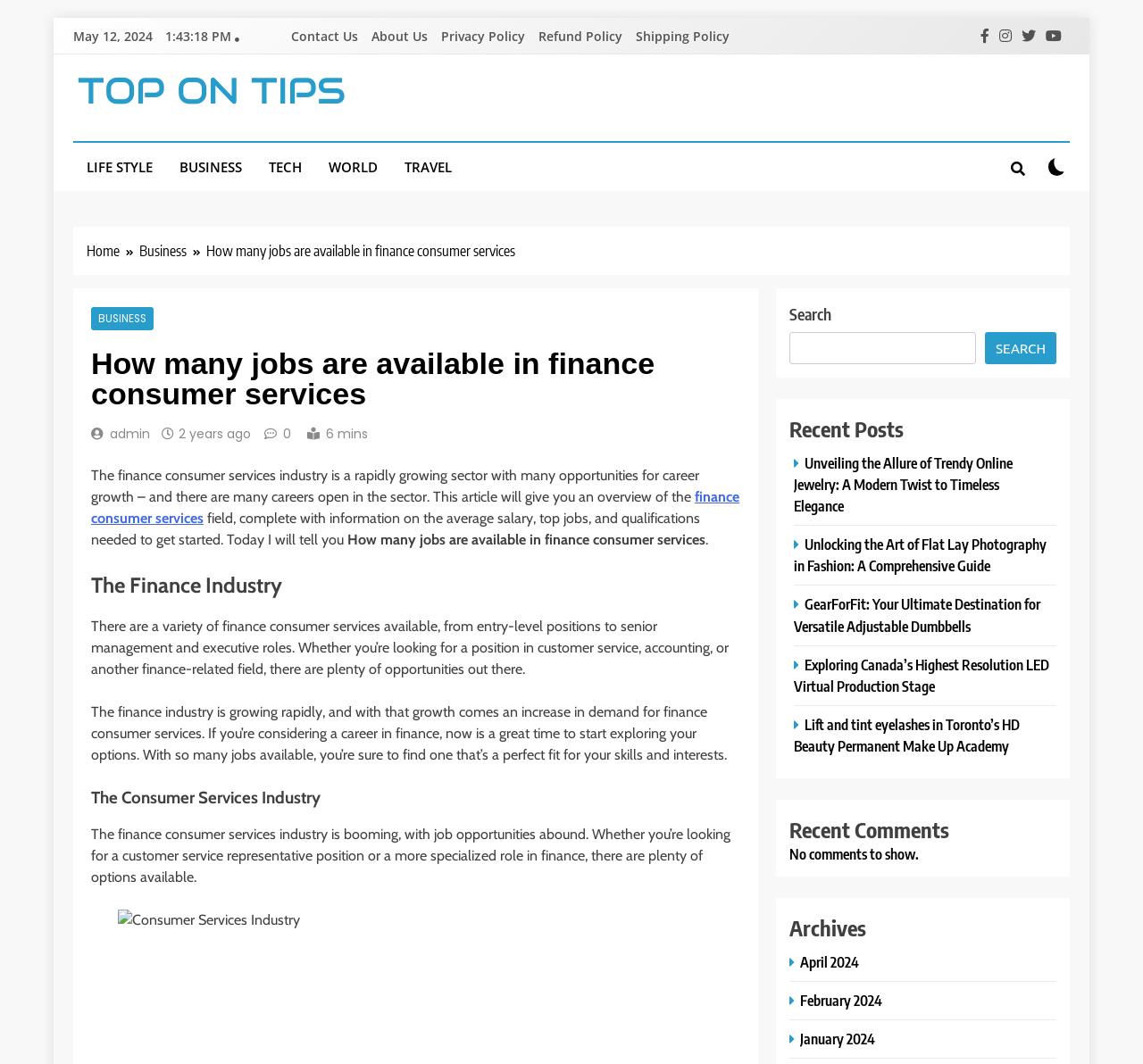How many recent posts are listed?
Look at the image and respond with a one-word or short phrase answer.

5